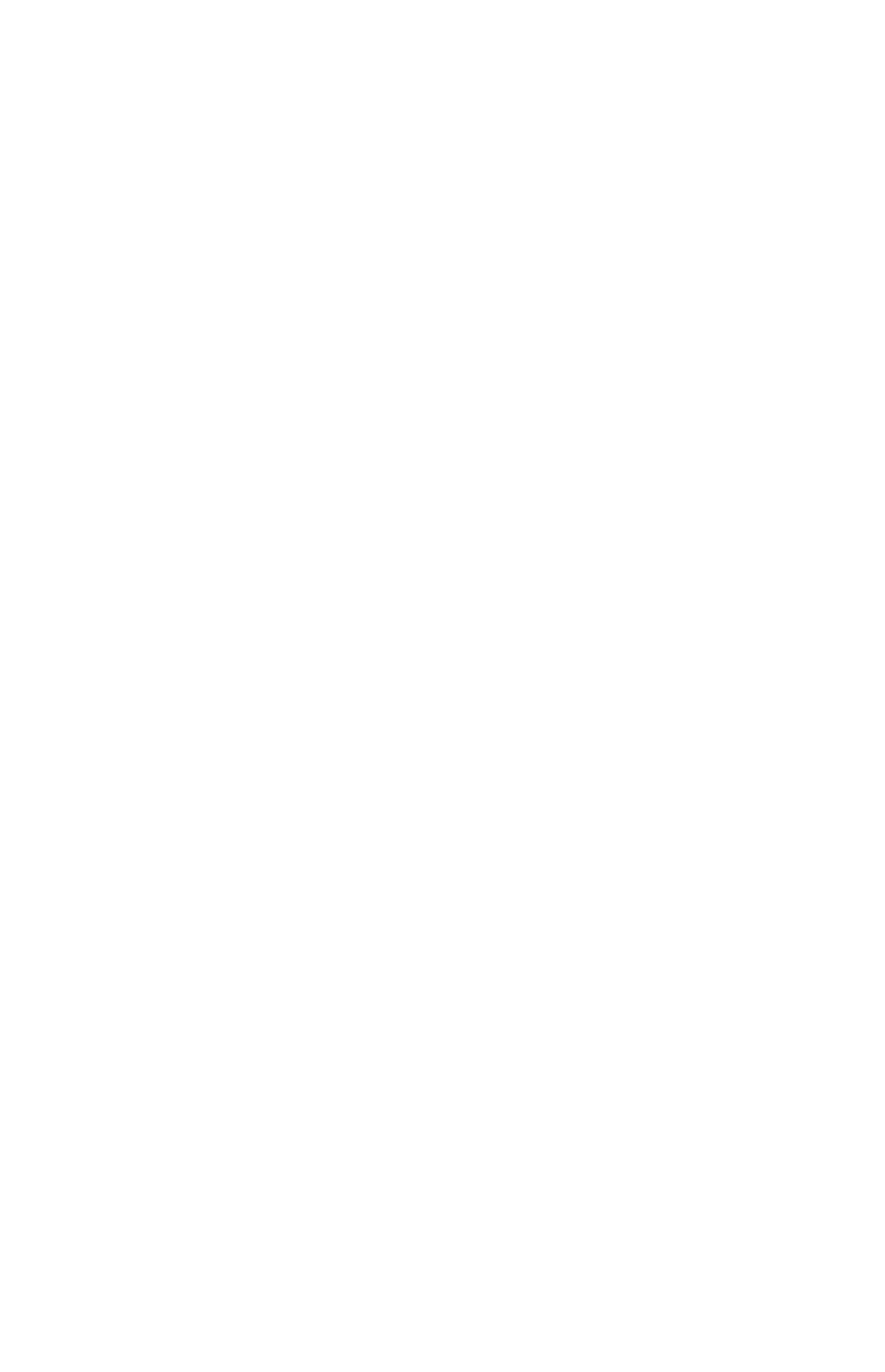Please locate the bounding box coordinates of the element that should be clicked to complete the given instruction: "explore IMG_9704 1".

[0.513, 0.674, 0.949, 0.707]